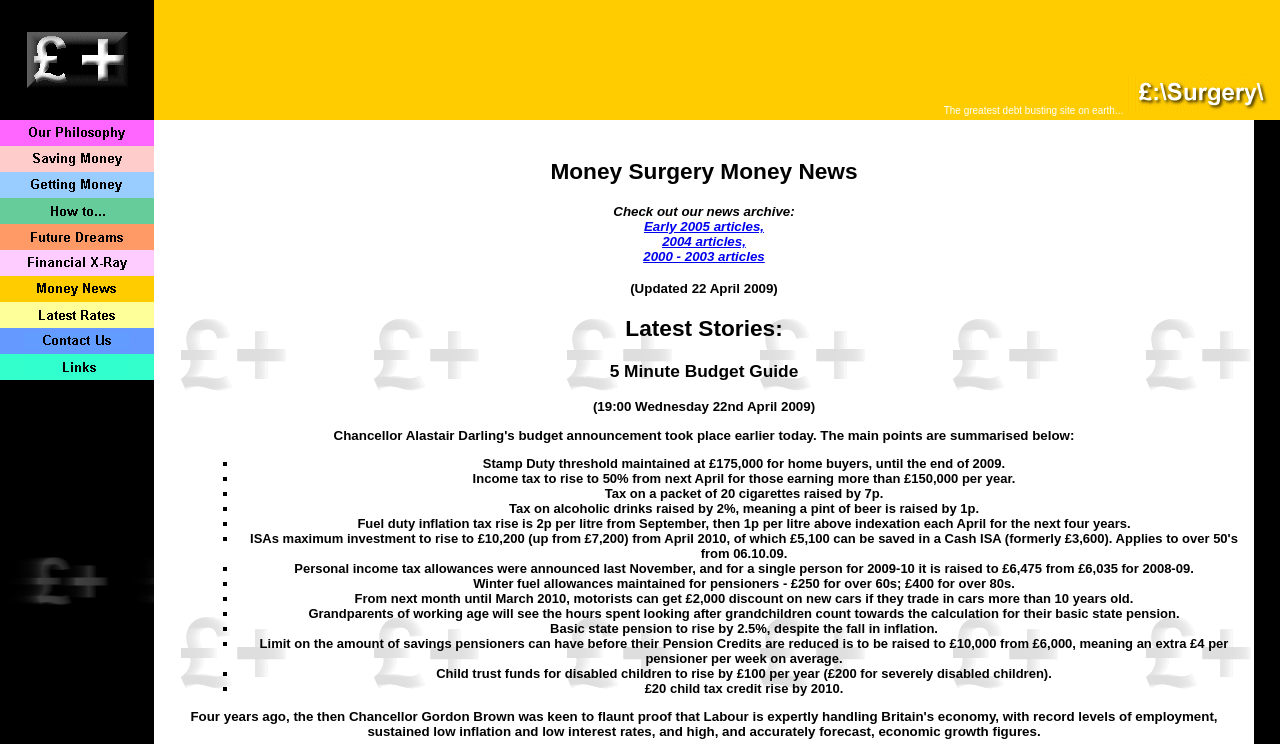Locate the bounding box coordinates of the element that should be clicked to fulfill the instruction: "Check out the latest news".

[0.123, 0.424, 0.977, 0.46]